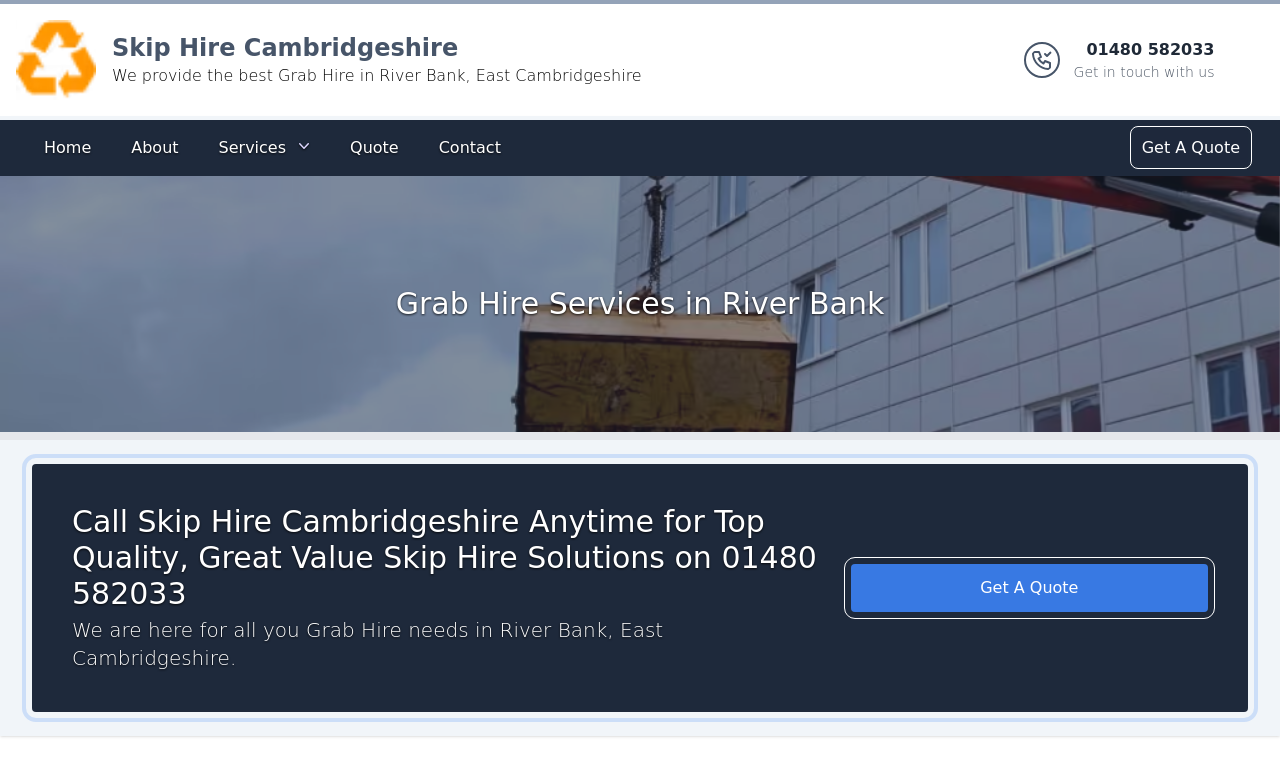Locate the bounding box coordinates of the element you need to click to accomplish the task described by this instruction: "Click the Get A Quote button".

[0.665, 0.74, 0.944, 0.803]